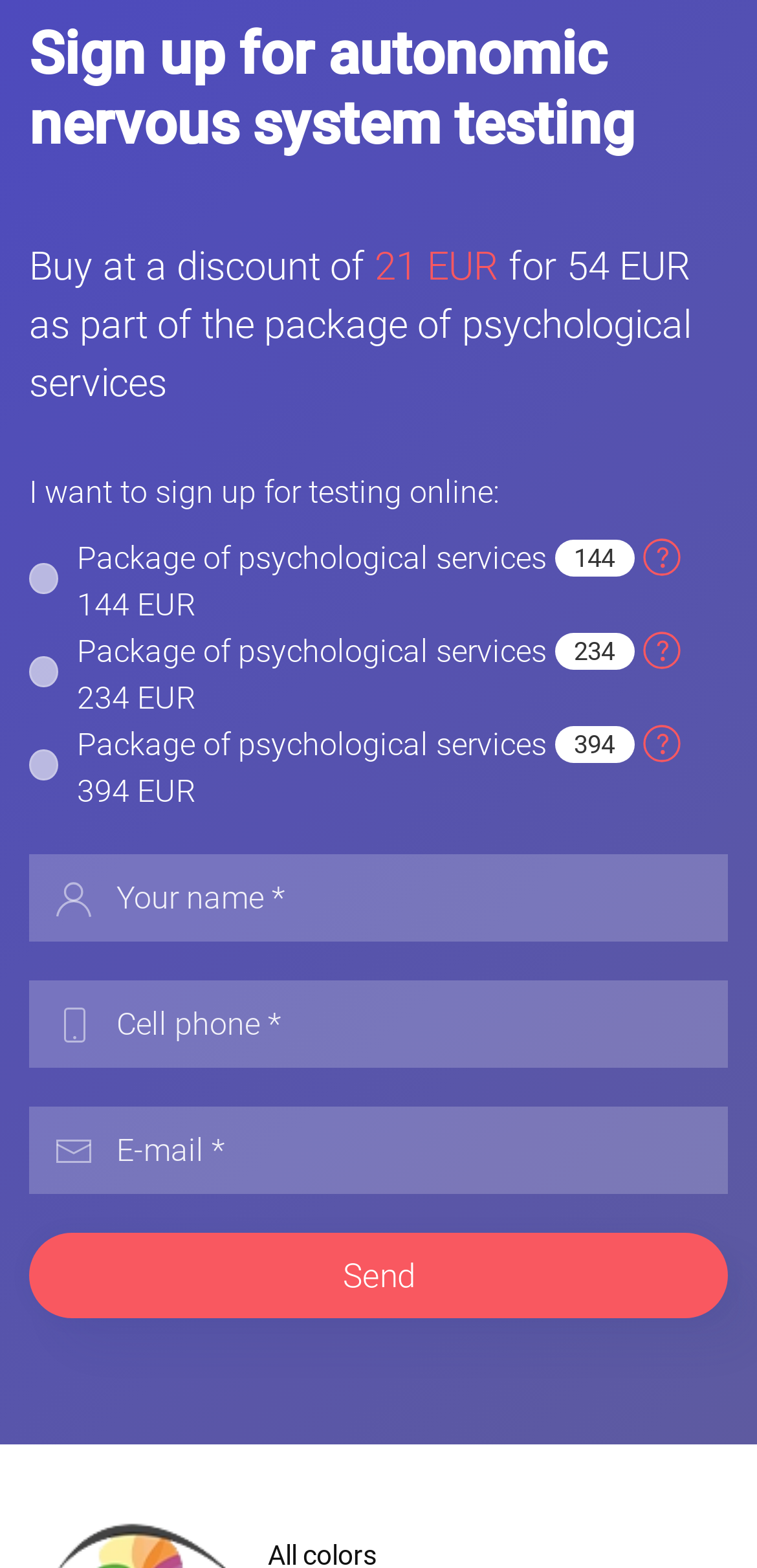Please determine the bounding box coordinates of the section I need to click to accomplish this instruction: "Enter your name".

[0.038, 0.545, 0.962, 0.601]